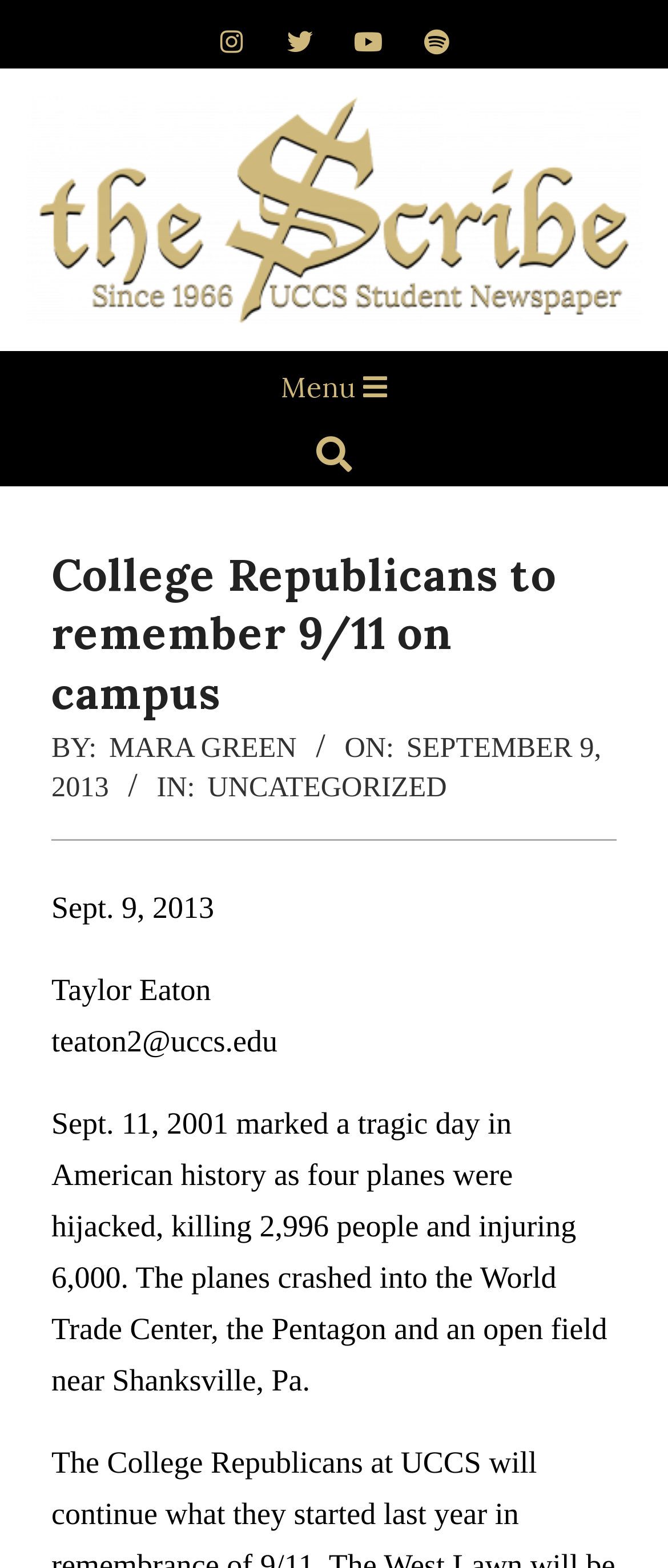Who wrote the article?
Can you provide a detailed and comprehensive answer to the question?

The author of the article can be found in the section below the title, where it says 'BY: MARA GREEN' and then the author's email address 'teaton2@uccs.edu' is mentioned, but the actual author's name is mentioned above, which is 'Taylor Eaton'.